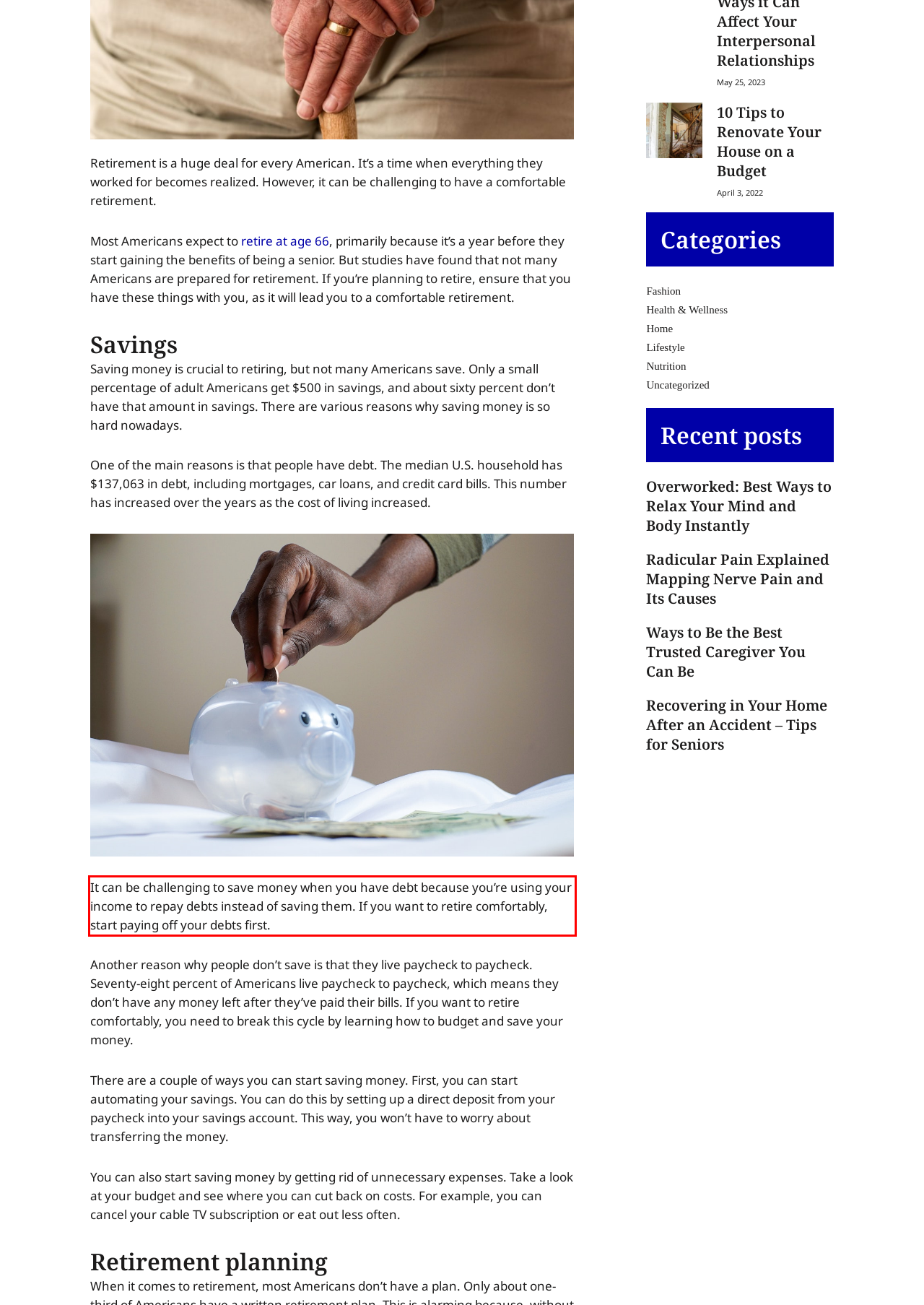Look at the screenshot of the webpage, locate the red rectangle bounding box, and generate the text content that it contains.

It can be challenging to save money when you have debt because you’re using your income to repay debts instead of saving them. If you want to retire comfortably, start paying off your debts first.